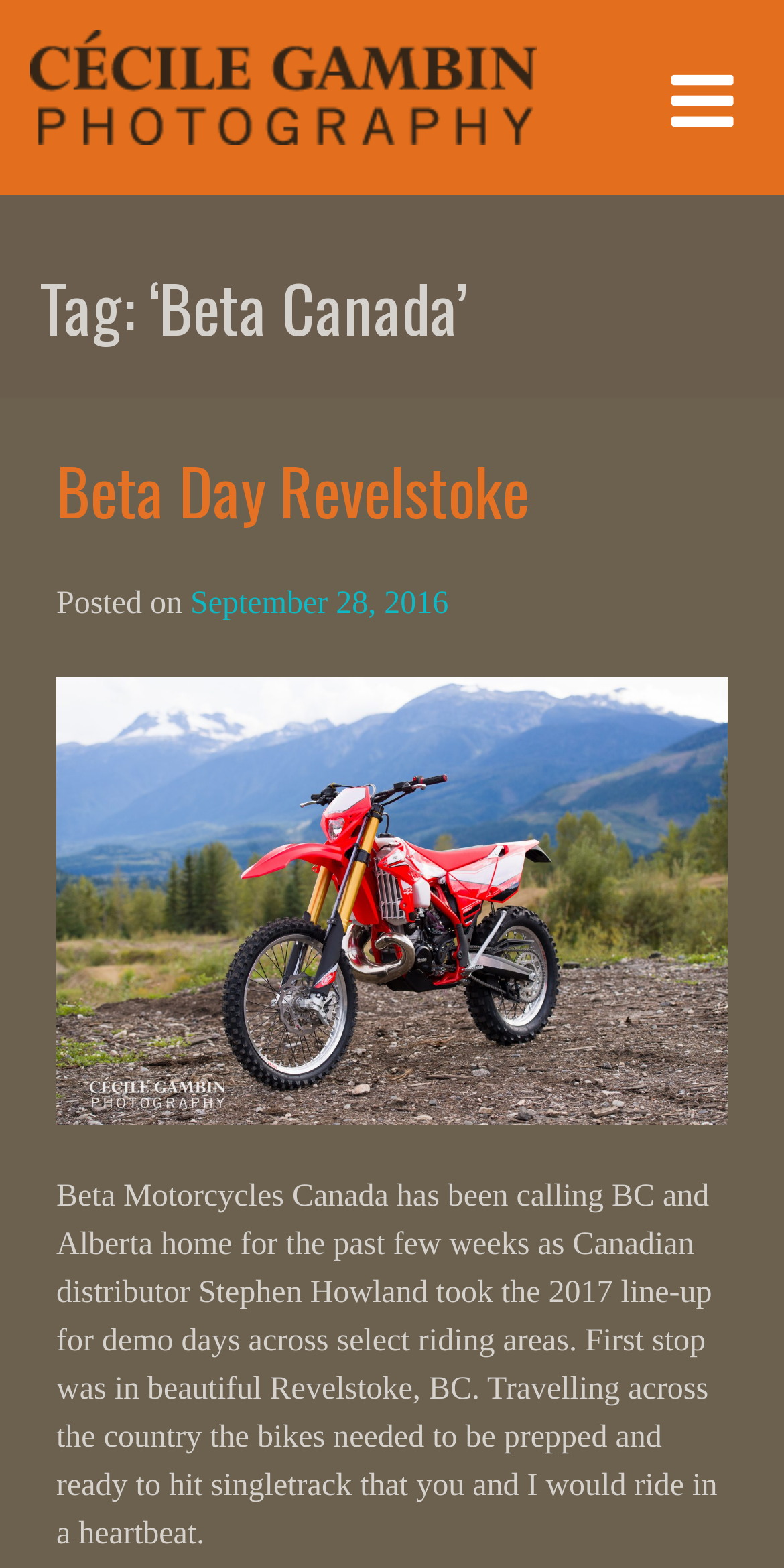Identify the bounding box coordinates for the UI element described as follows: September 28, 2016September 28, 2016. Use the format (top-left x, top-left y, bottom-right x, bottom-right y) and ensure all values are floating point numbers between 0 and 1.

[0.243, 0.375, 0.572, 0.397]